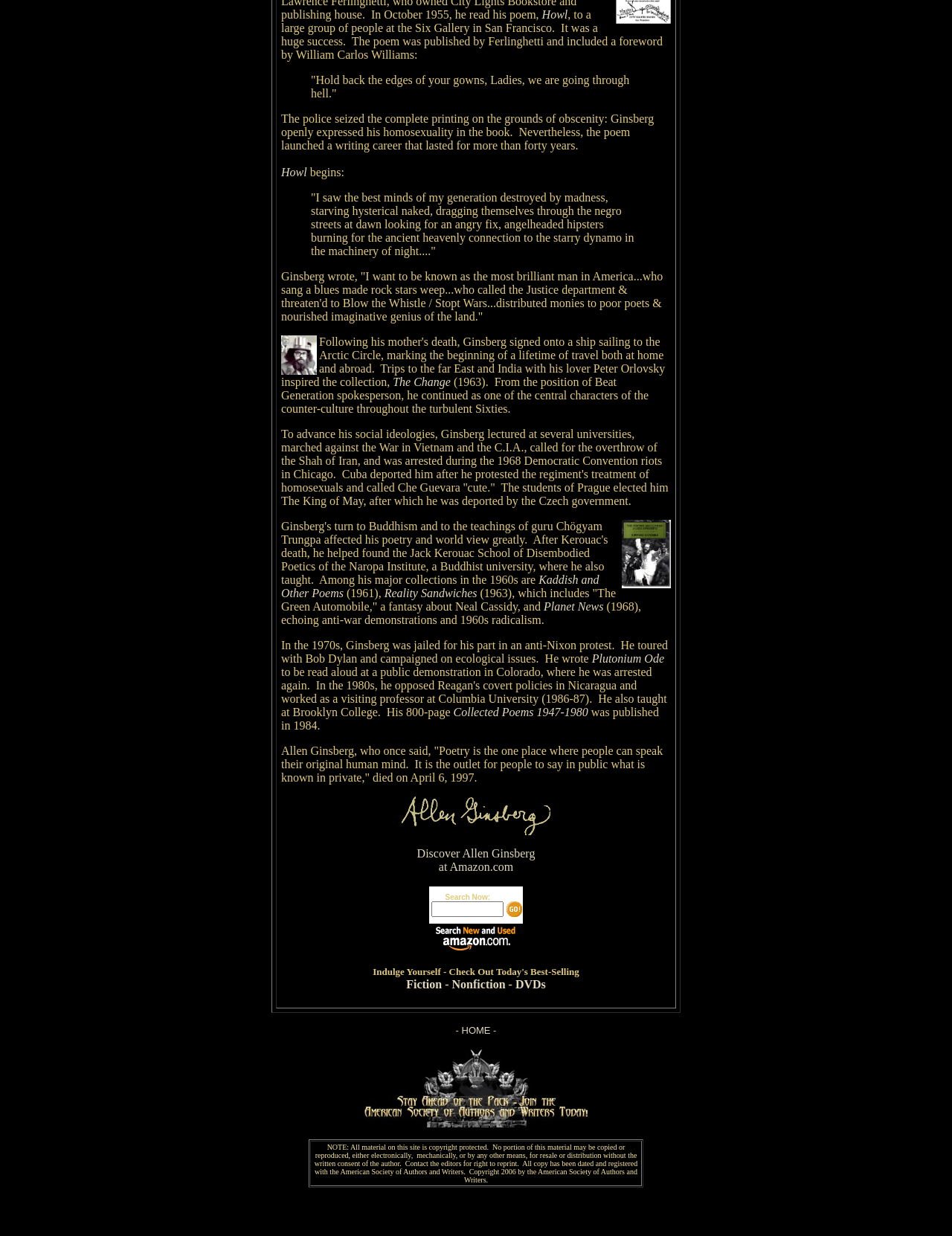Identify the bounding box for the UI element specified in this description: "input value="Go" name="I3" value="Go"". The coordinates must be four float numbers between 0 and 1, formatted as [left, top, right, bottom].

[0.532, 0.729, 0.548, 0.742]